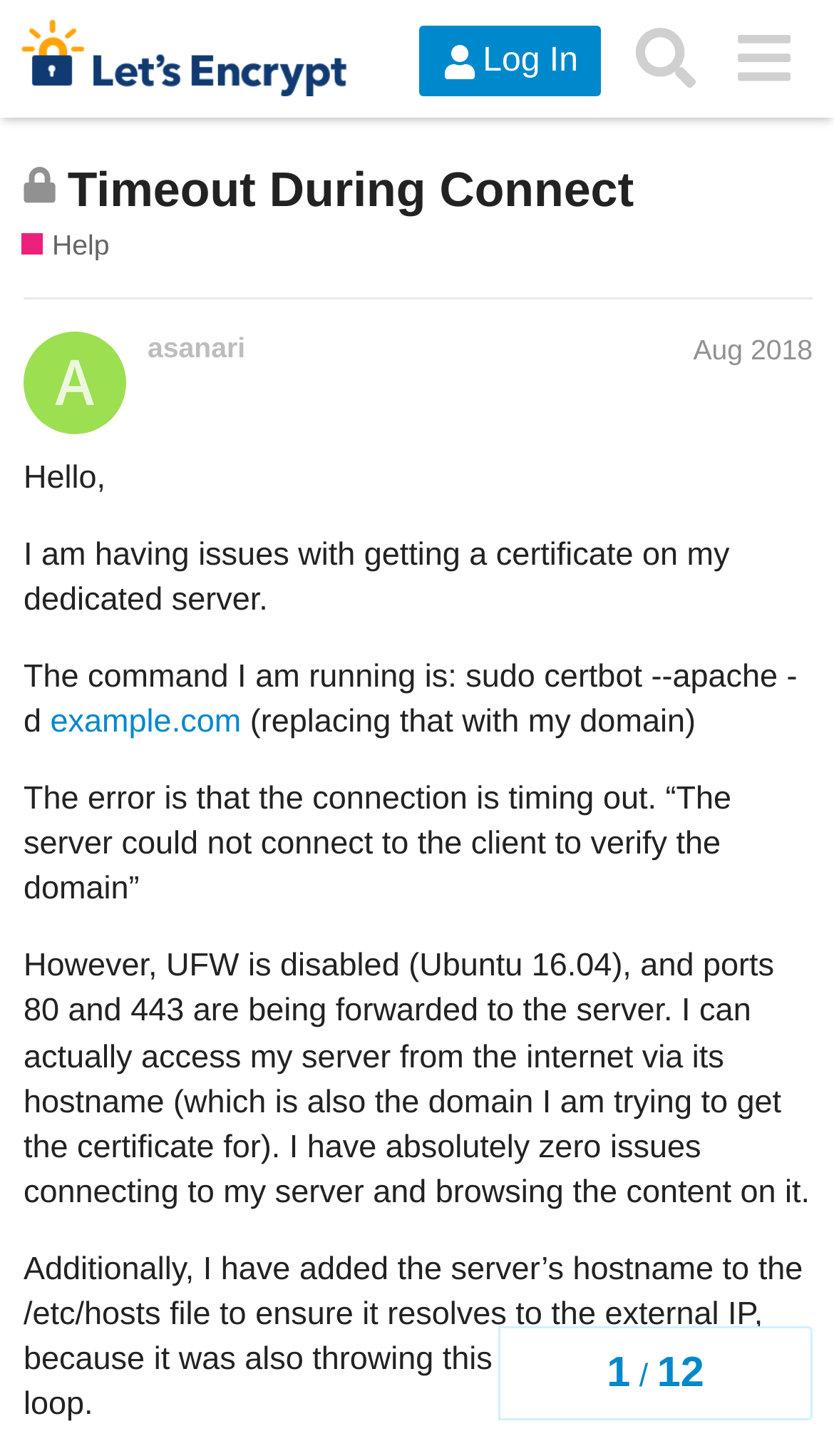Please find the bounding box coordinates of the clickable region needed to complete the following instruction: "View the 'Help' category". The bounding box coordinates must consist of four float numbers between 0 and 1, i.e., [left, top, right, bottom].

[0.026, 0.156, 0.131, 0.183]